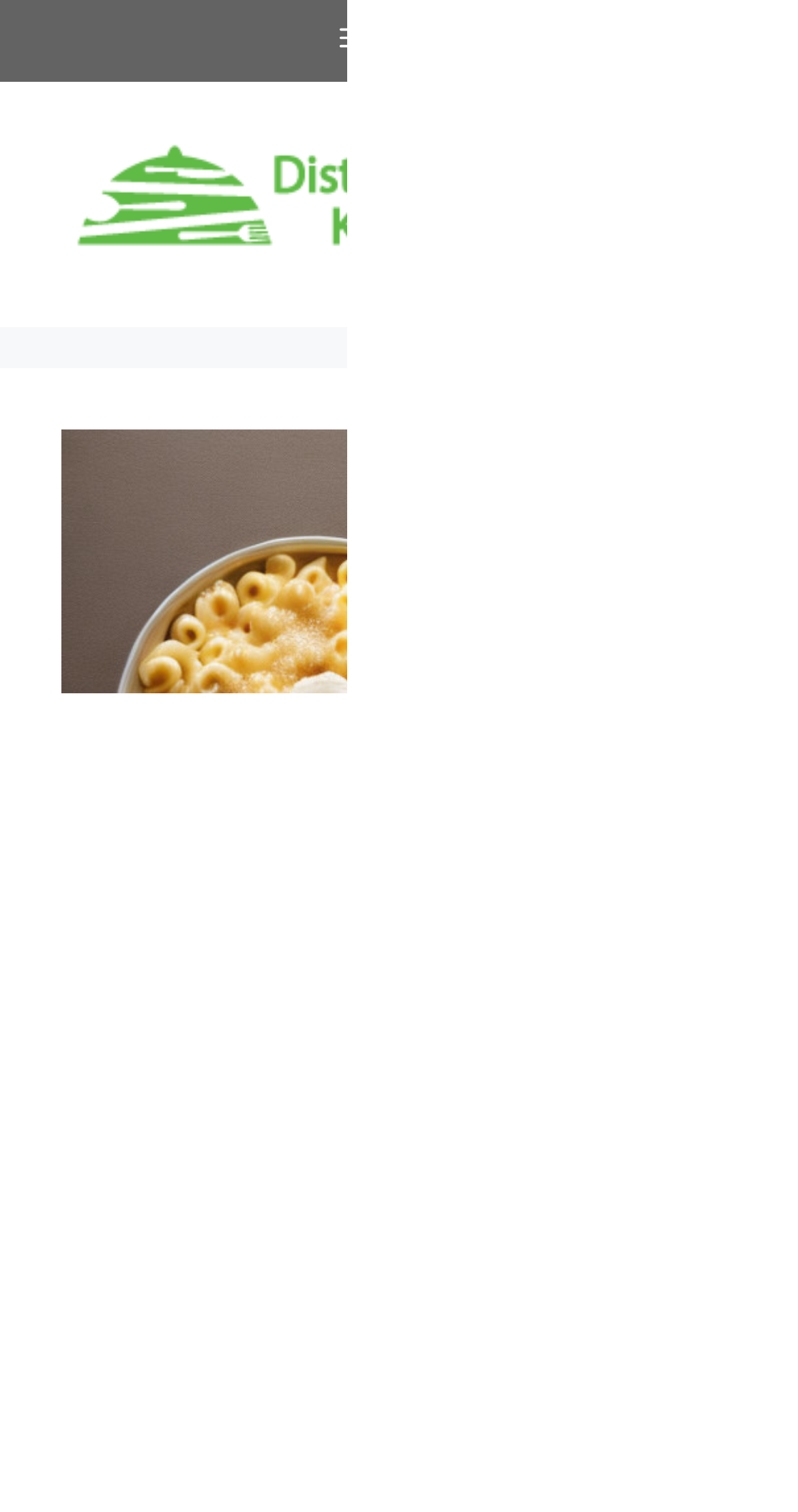Is there an image on the webpage related to the recipe?
Please provide a comprehensive answer to the question based on the webpage screenshot.

I found an image element with a bounding box coordinate that overlaps with the root element's text, suggesting that the image is related to the recipe described on the webpage.